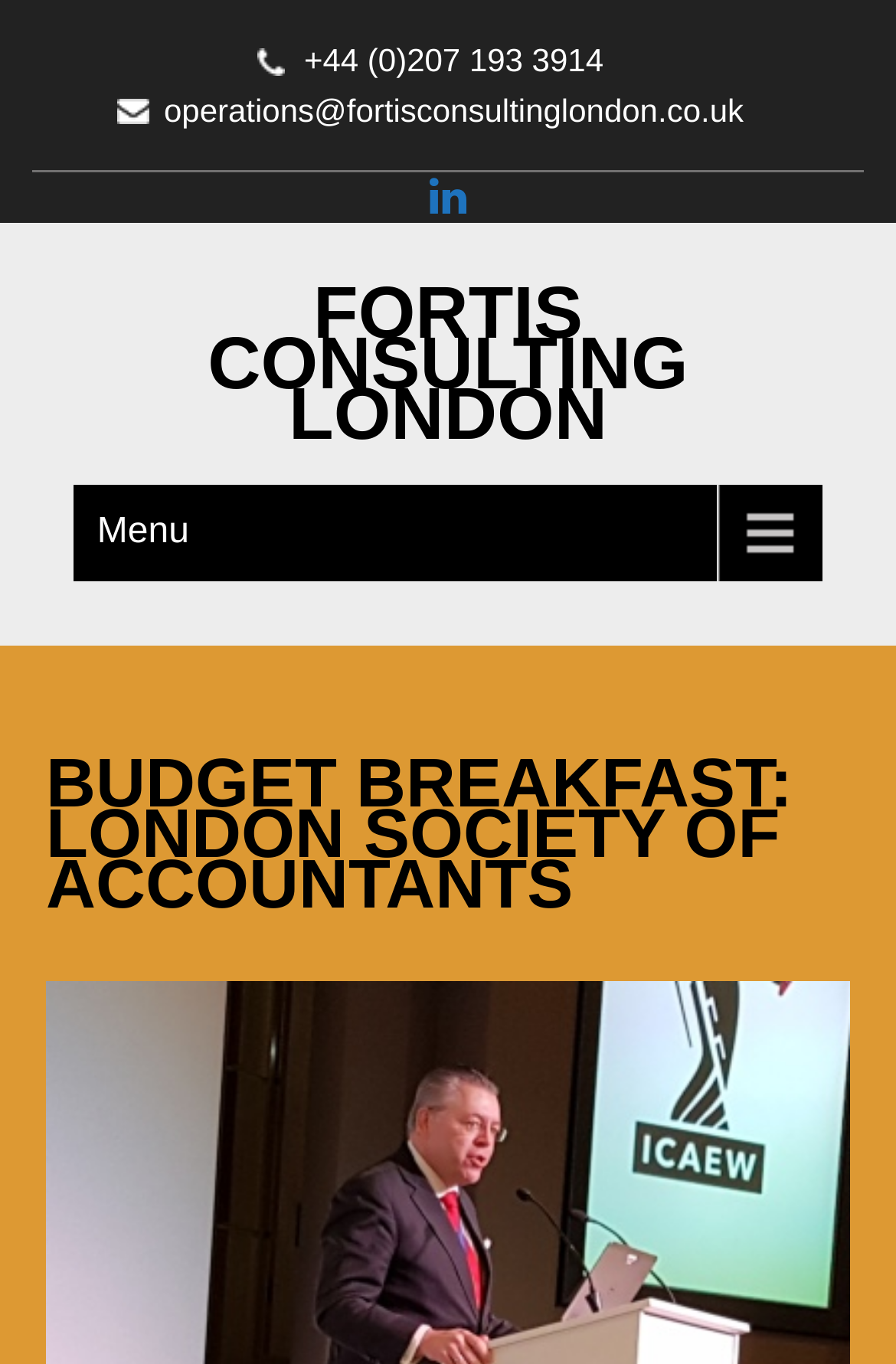Identify the bounding box of the HTML element described here: "Fortis Consulting London". Provide the coordinates as four float numbers between 0 and 1: [left, top, right, bottom].

[0.083, 0.211, 0.917, 0.322]